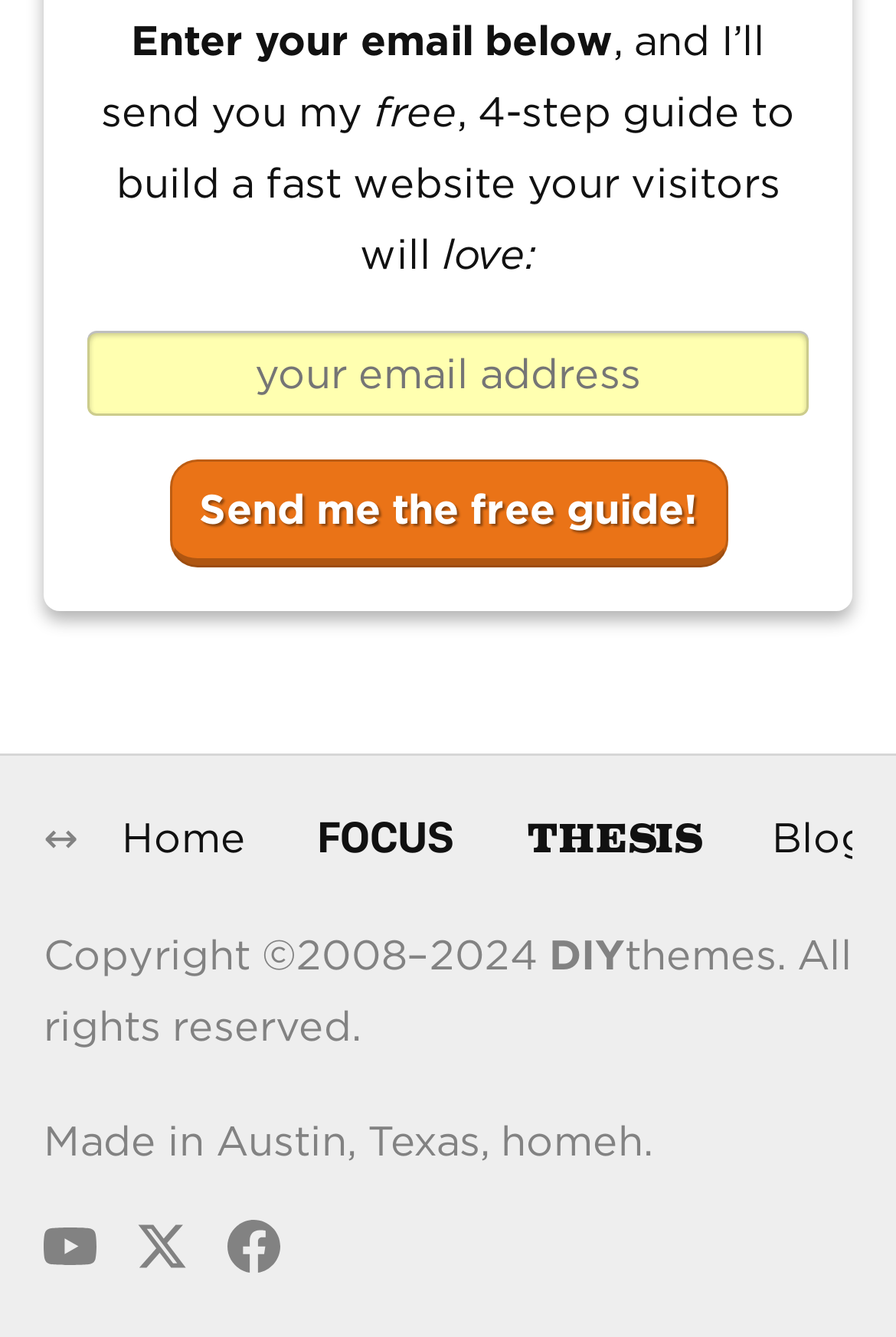Pinpoint the bounding box coordinates of the clickable area necessary to execute the following instruction: "Enter your email address". The coordinates should be given as four float numbers between 0 and 1, namely [left, top, right, bottom].

[0.097, 0.249, 0.903, 0.311]